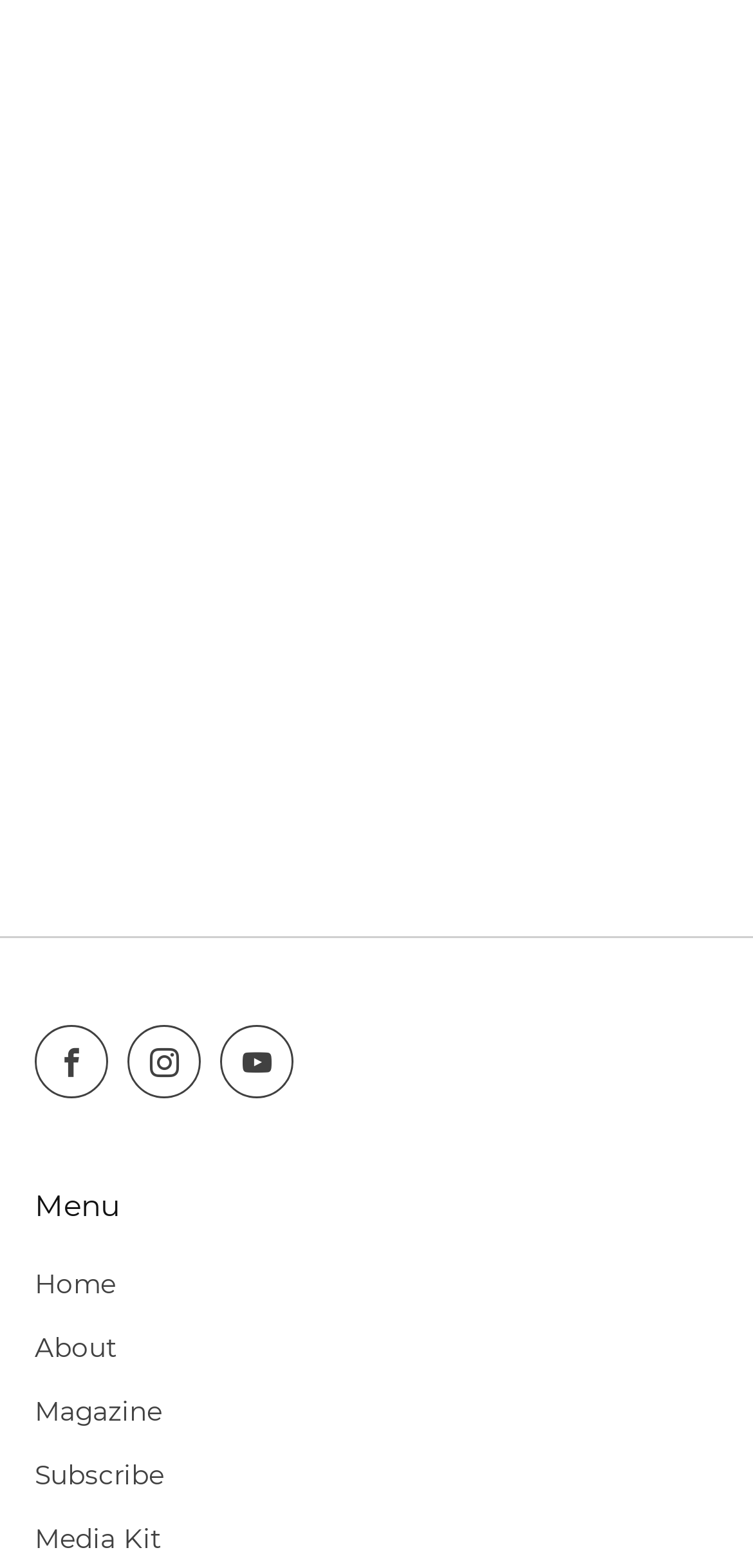Given the element description: "Media Kit", predict the bounding box coordinates of this UI element. The coordinates must be four float numbers between 0 and 1, given as [left, top, right, bottom].

[0.046, 0.971, 0.215, 0.991]